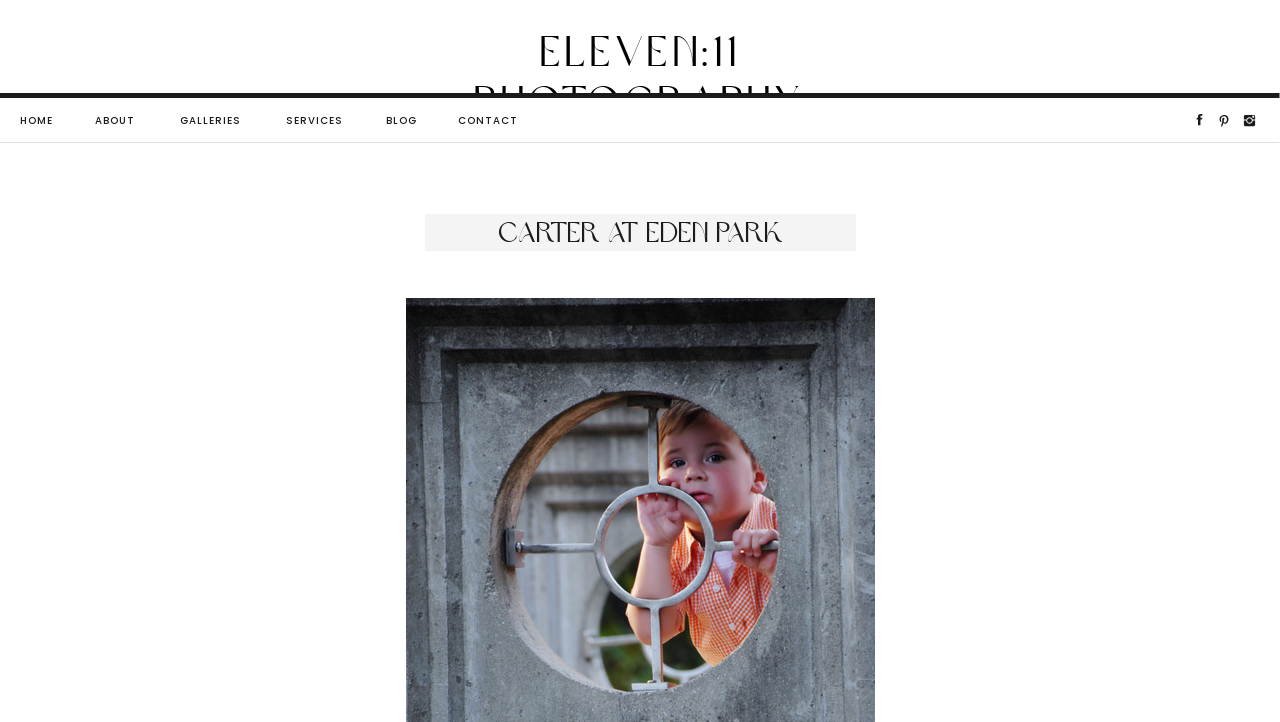What is the purpose of the icons next to the navigation links?
Give a detailed and exhaustive answer to the question.

The answer can be inferred by looking at the icons next to the navigation links, which seem to be decorative or used for navigation purposes.